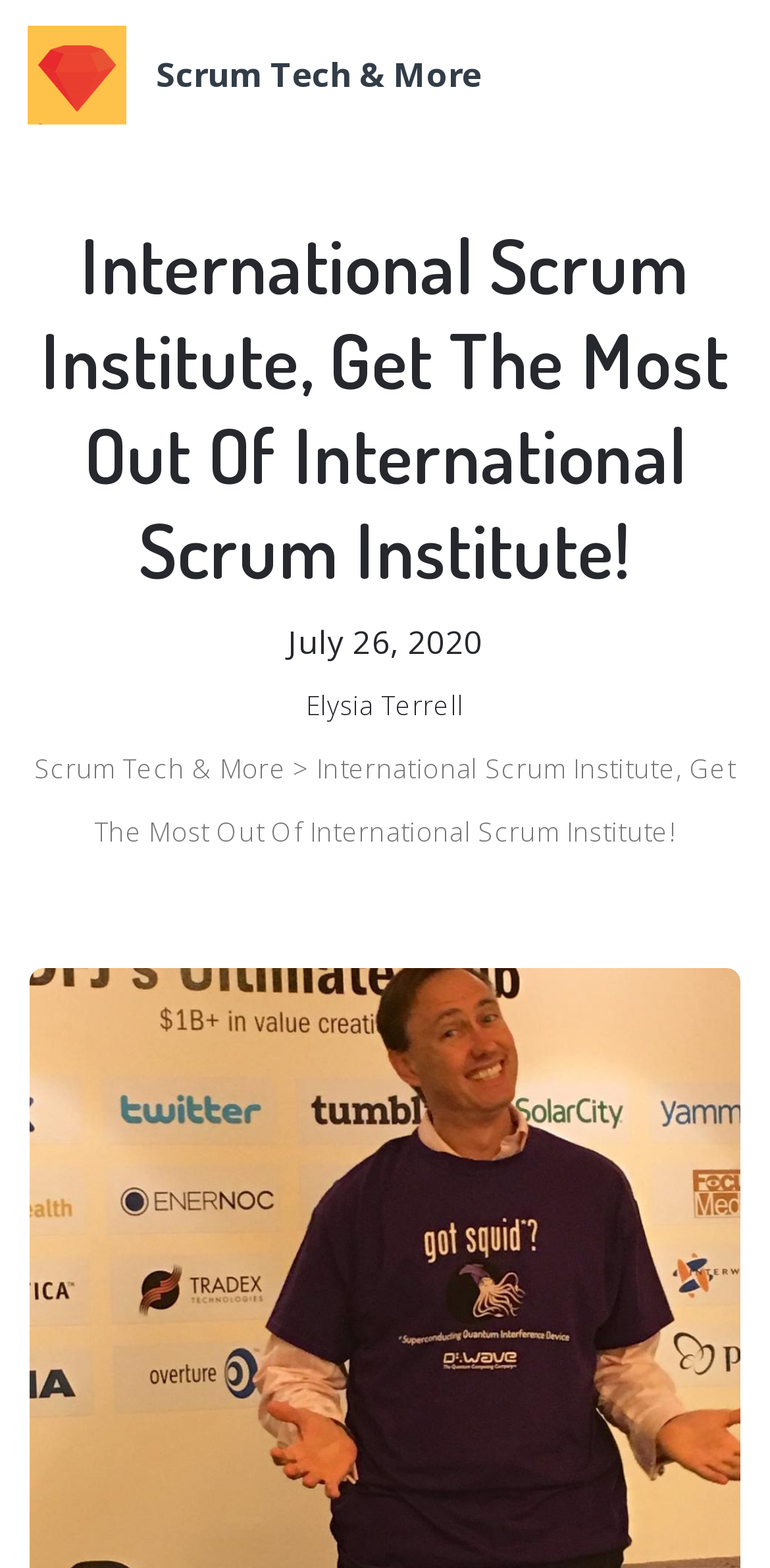Please extract the webpage's main title and generate its text content.

International Scrum Institute, Get The Most Out Of International Scrum Institute!